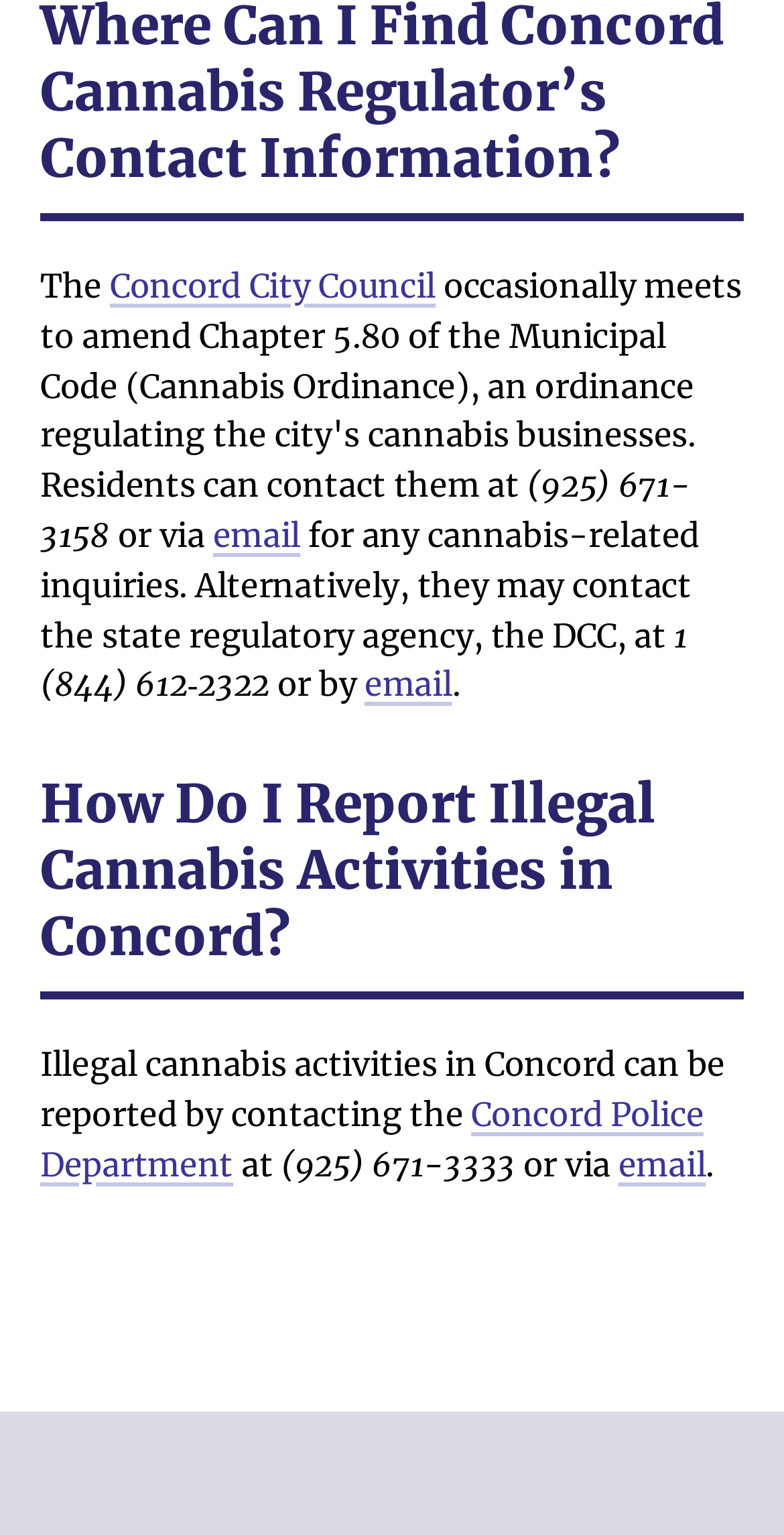Answer this question in one word or a short phrase: What is the email option to contact the Concord City Council?

email